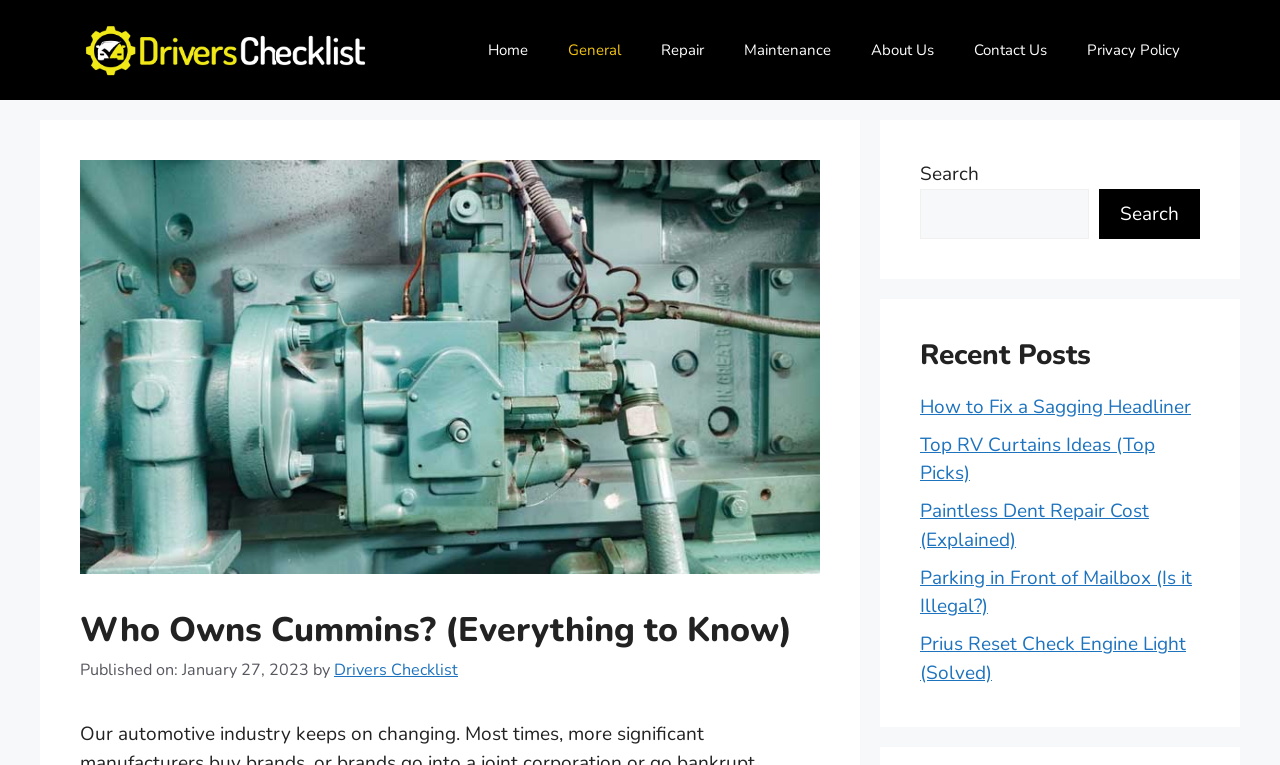Kindly determine the bounding box coordinates for the clickable area to achieve the given instruction: "Read the article about Who Owns Cummins?".

[0.062, 0.801, 0.641, 0.849]